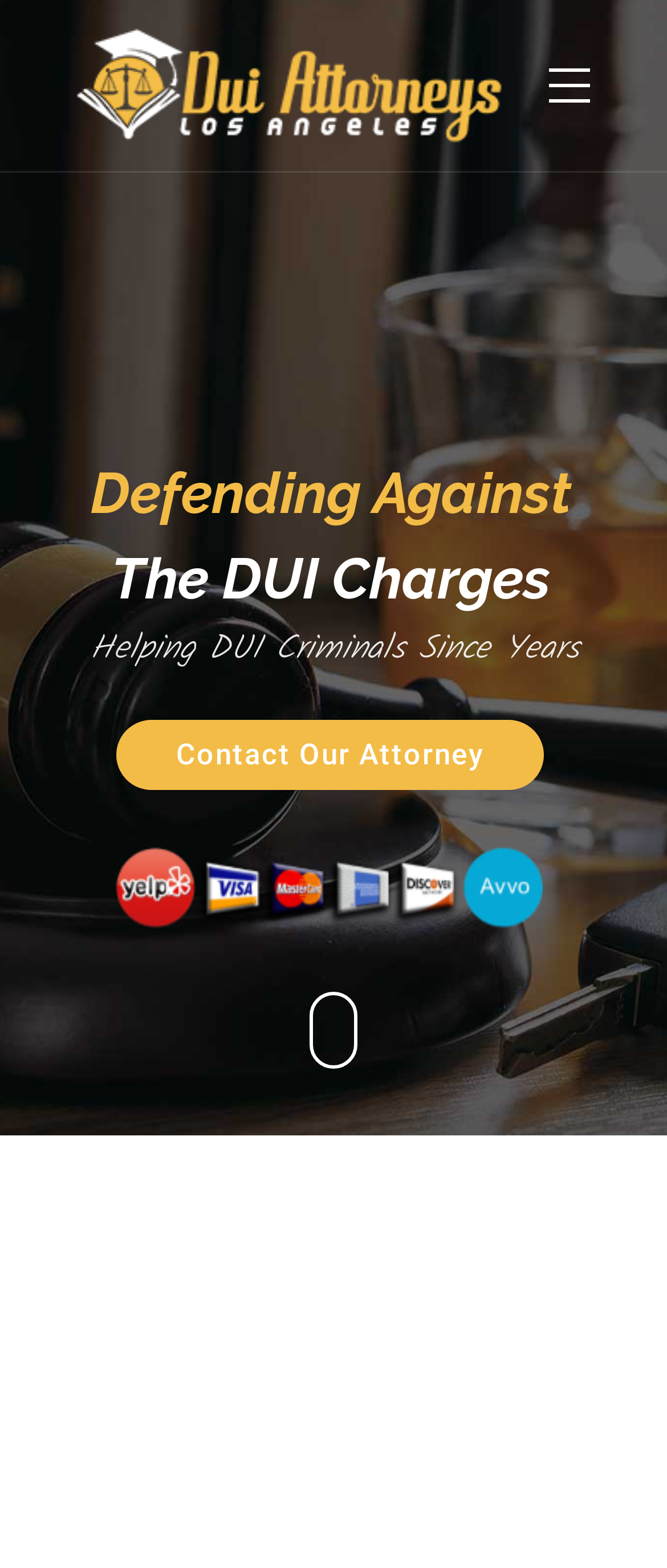Using the description: "Contact Our Attorney", determine the UI element's bounding box coordinates. Ensure the coordinates are in the format of four float numbers between 0 and 1, i.e., [left, top, right, bottom].

[0.174, 0.459, 0.815, 0.504]